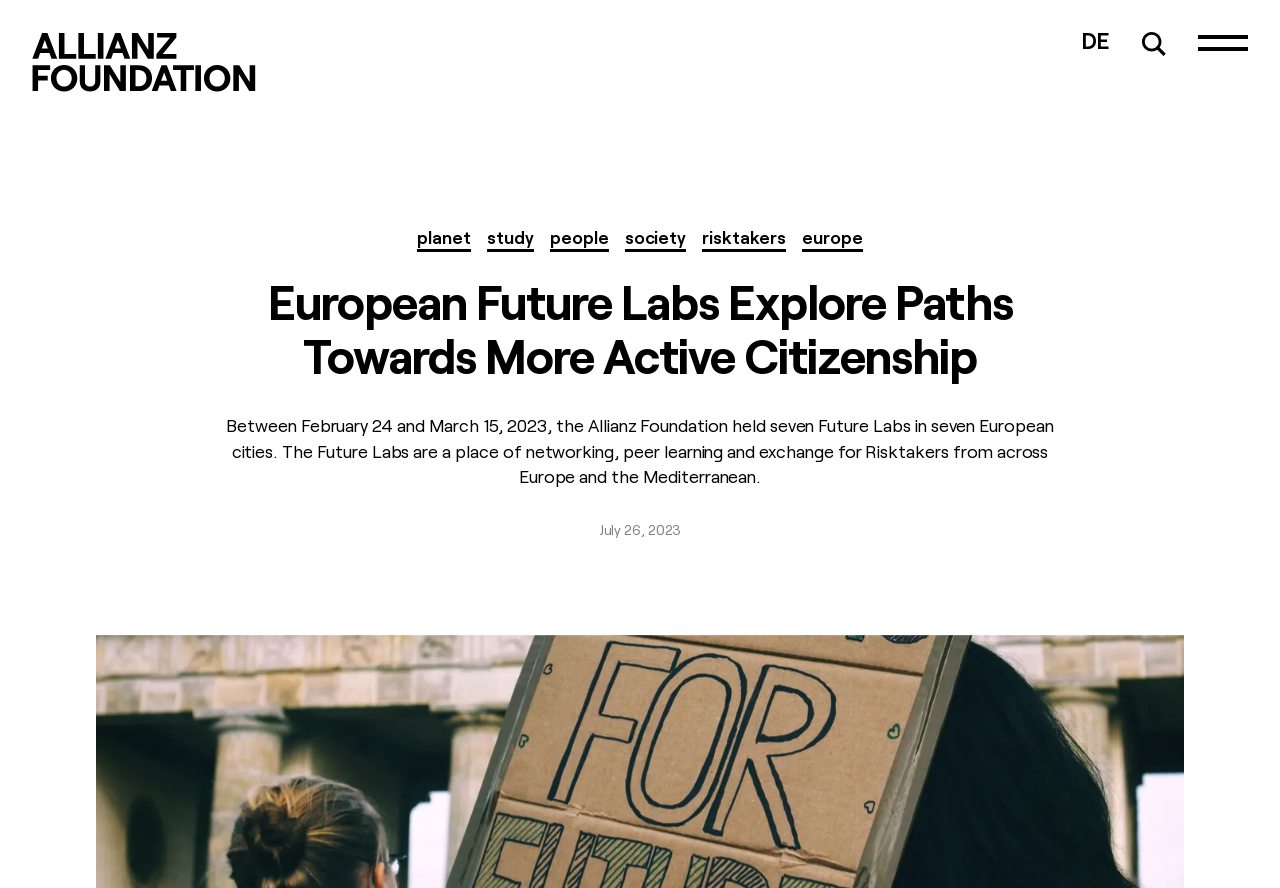What is the name of the foundation mentioned on the webpage?
Based on the visual, give a brief answer using one word or a short phrase.

Allianz Foundation